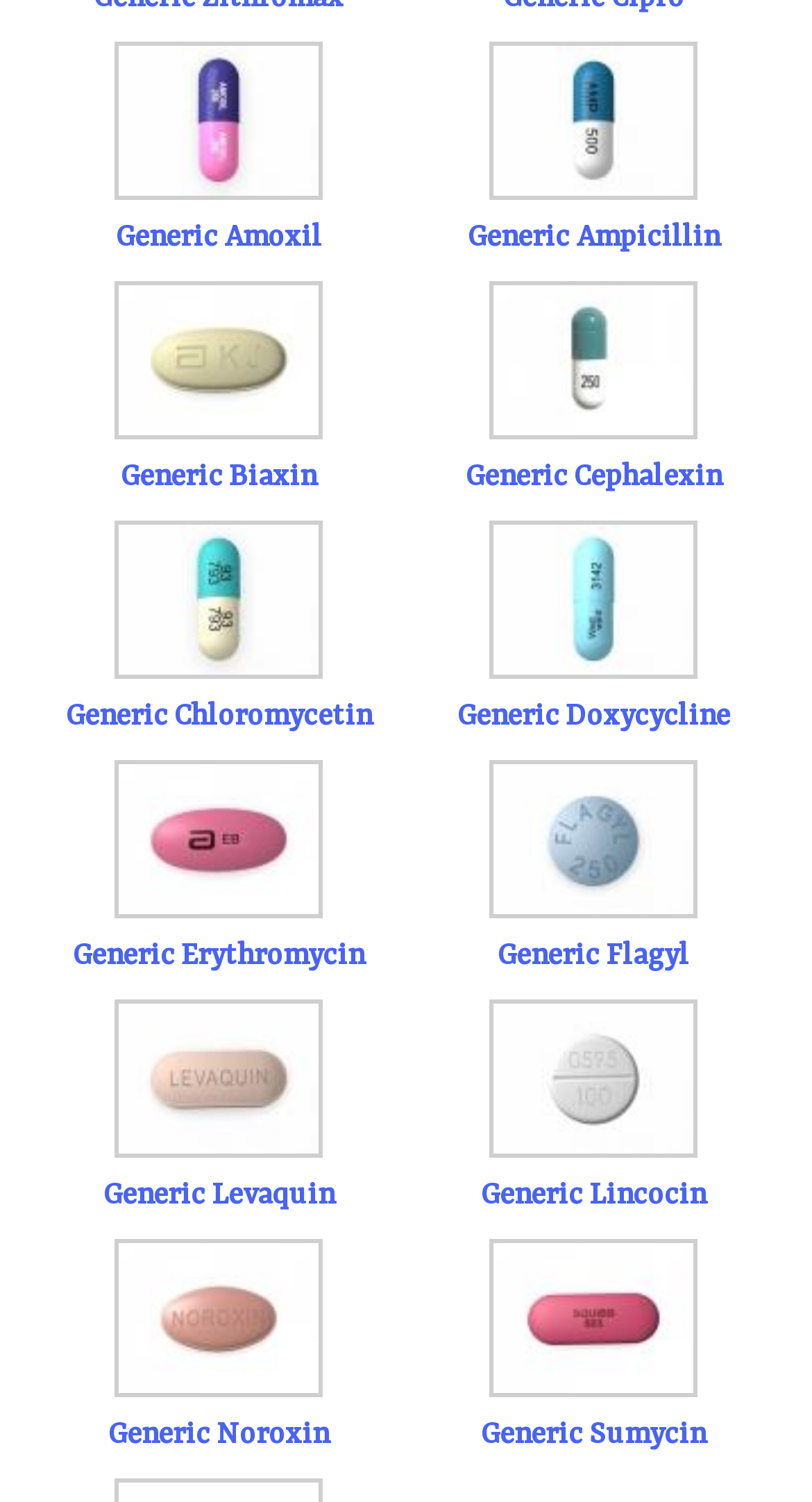Find the bounding box coordinates for the element that must be clicked to complete the instruction: "View Generic Levaquin". The coordinates should be four float numbers between 0 and 1, indicated as [left, top, right, bottom].

[0.127, 0.785, 0.412, 0.807]